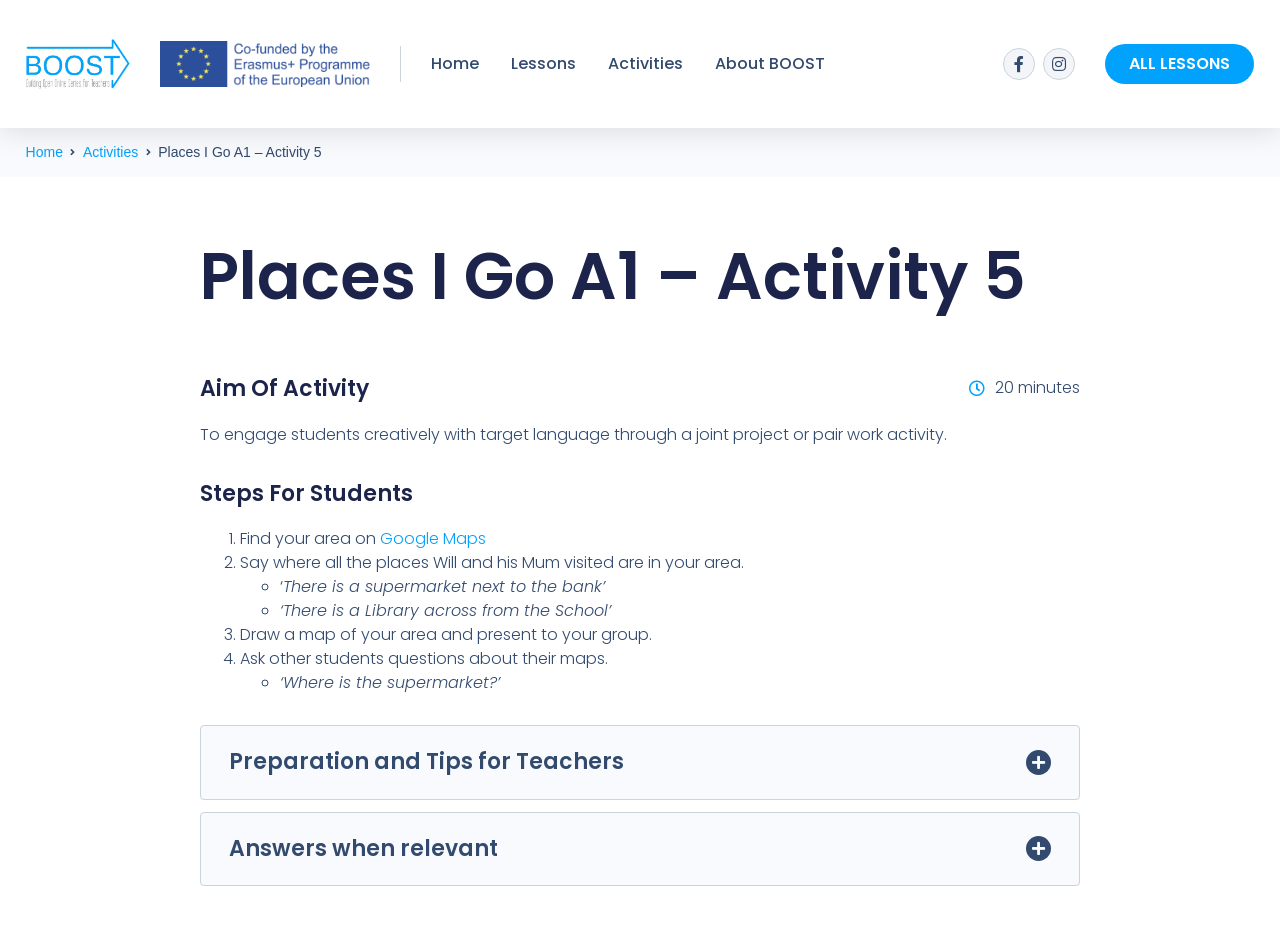How long does this activity take?
Provide a well-explained and detailed answer to the question.

According to the webpage, this activity is expected to take 20 minutes, as indicated by the '20 minutes' text.